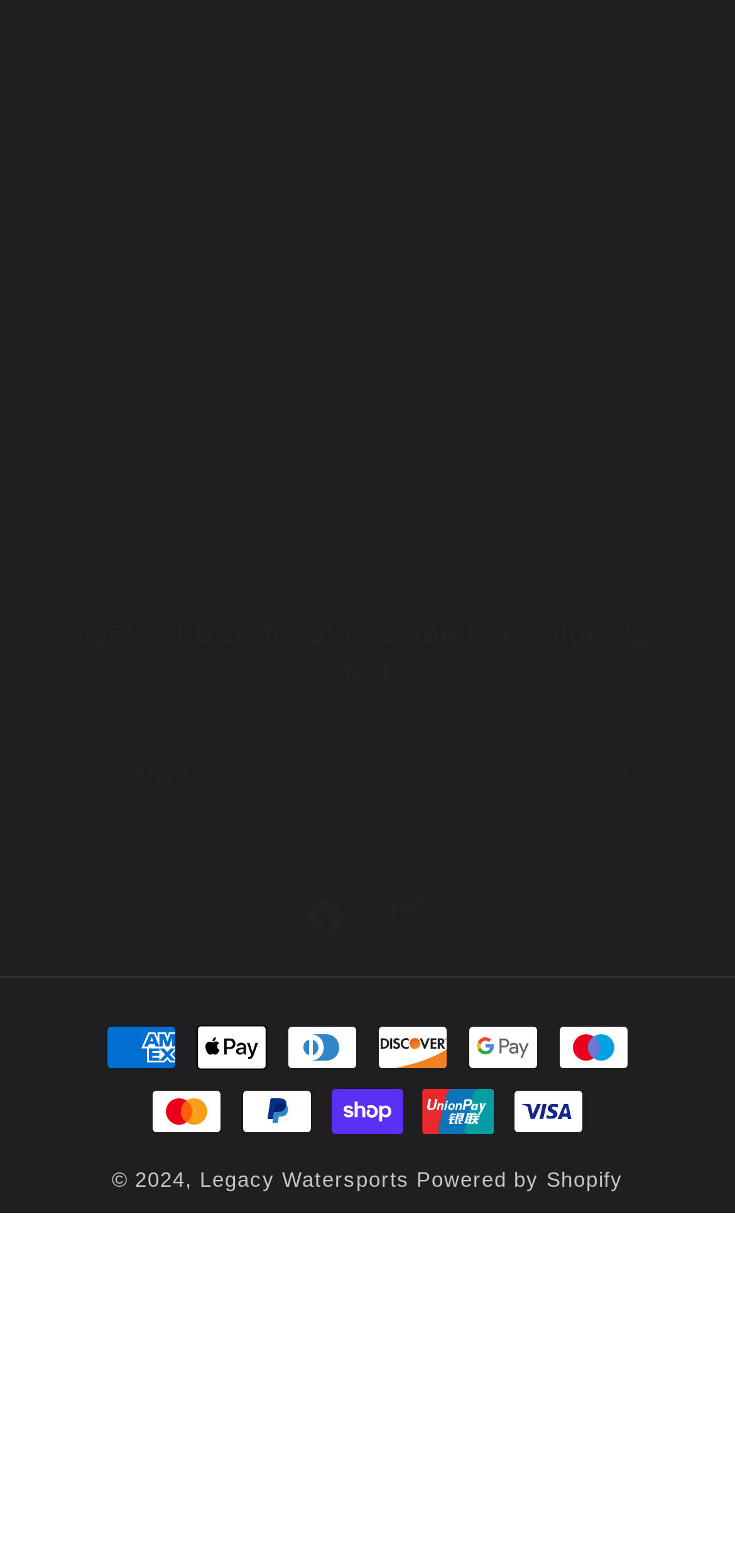Determine the bounding box coordinates for the UI element described. Format the coordinates as (top-left x, top-left y, bottom-right x, bottom-right y) and ensure all values are between 0 and 1. Element description: parent_node: Email name="contact[email]" placeholder="Email"

[0.105, 0.899, 0.895, 0.953]